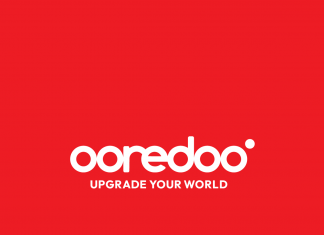What is the font style of the logo?
Using the image, give a concise answer in the form of a single word or short phrase.

Modern, rounded